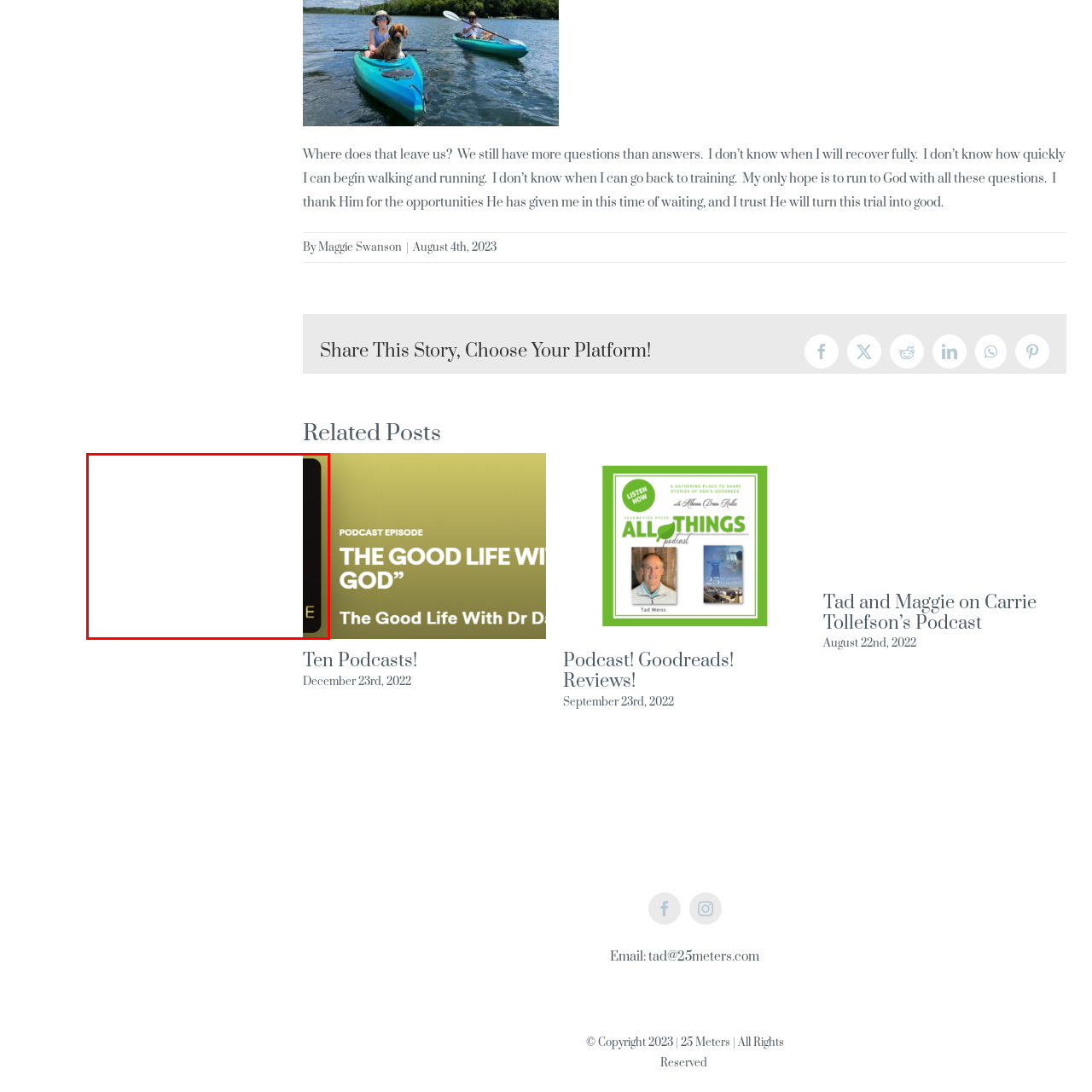Describe fully the image that is contained within the red bounding box.

The image represents the artwork for the post titled "Ten Podcasts!" Featured in a layout designed to promote related content, the image likely contains a visual element related to podcasts, possibly their logos or thematic illustrations. This post includes links to several podcasts and encourages engagement with multimedia content, promoting an interactive reading experience. The design emphasizes connectivity and sharing, resonating with the underlying theme of communication through audio platforms.